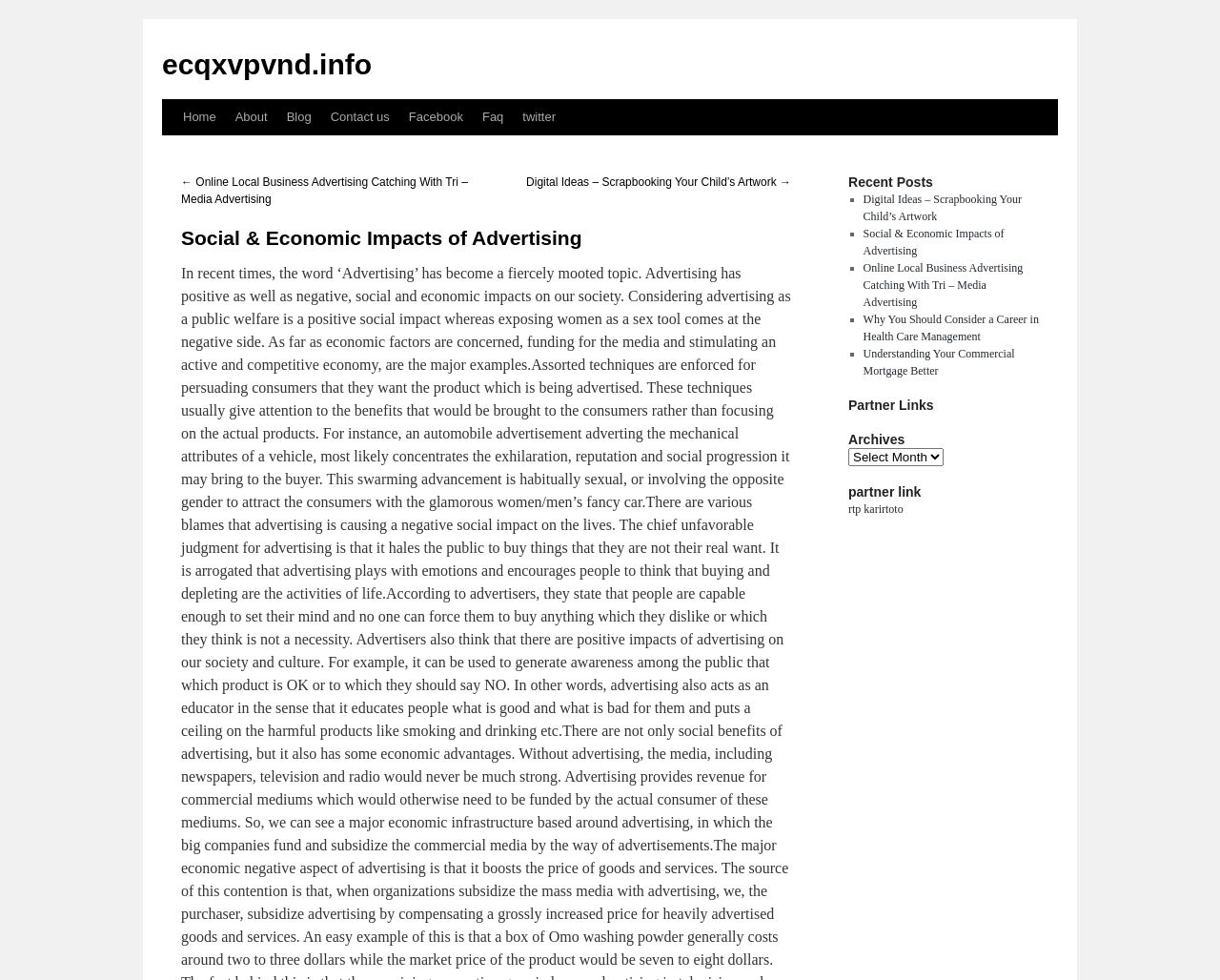Can you show the bounding box coordinates of the region to click on to complete the task described in the instruction: "select archives"?

[0.695, 0.457, 0.773, 0.476]